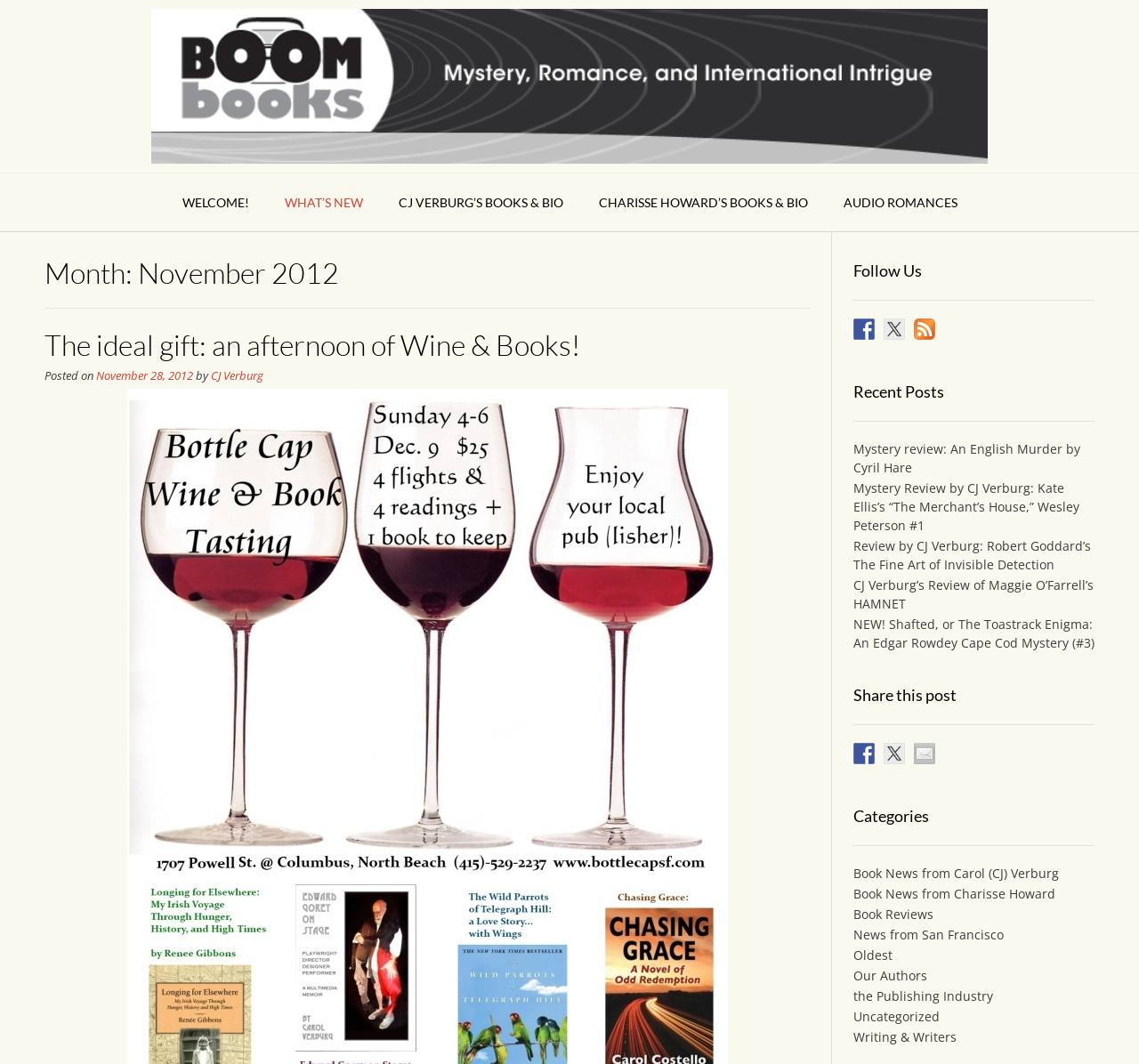Determine the bounding box coordinates for the area that needs to be clicked to fulfill this task: "Read the post 'The ideal gift: an afternoon of Wine & Books!'". The coordinates must be given as four float numbers between 0 and 1, i.e., [left, top, right, bottom].

[0.039, 0.307, 0.509, 0.34]